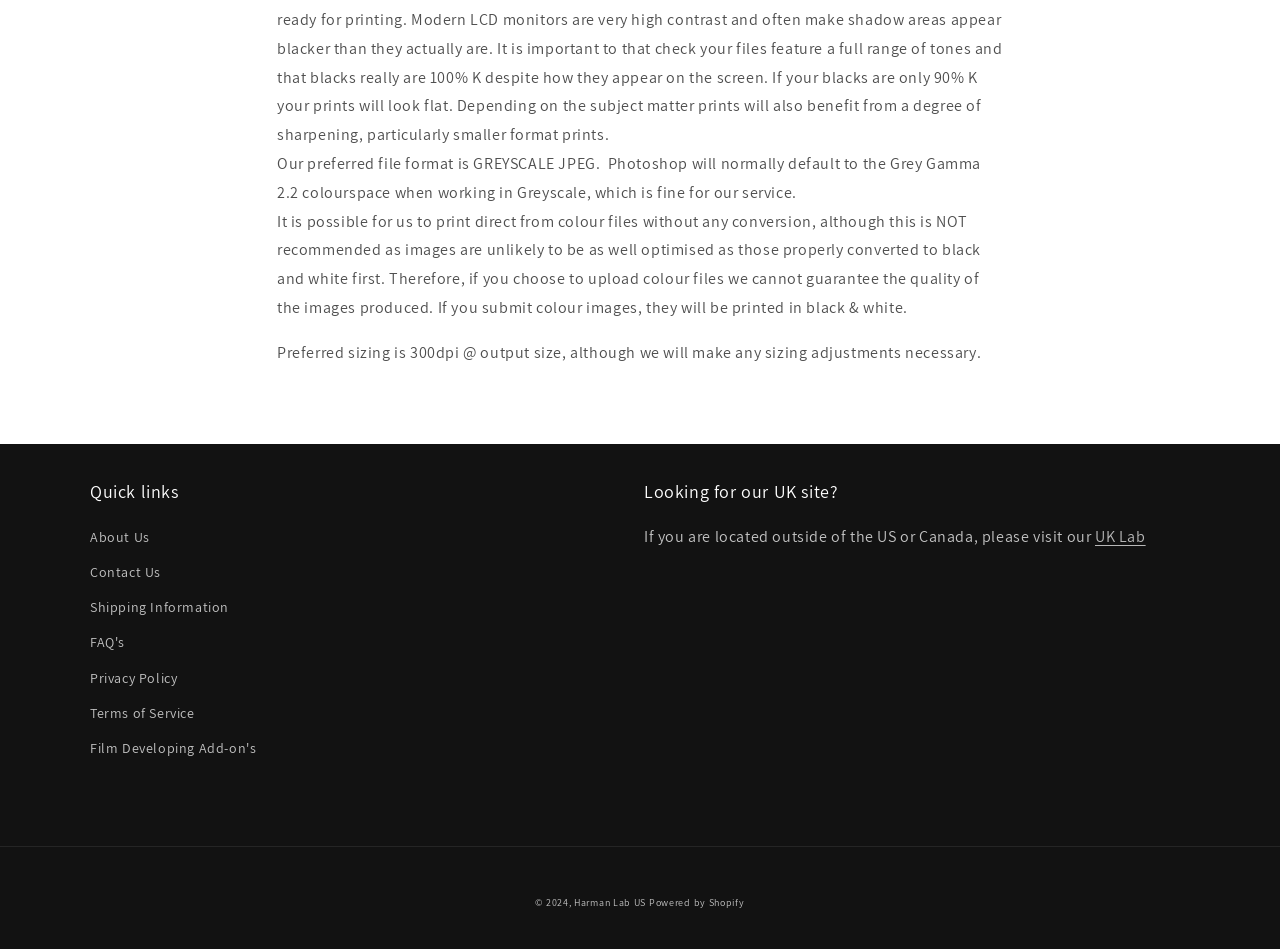Where can users located outside of the US or Canada visit?
Provide an in-depth and detailed answer to the question.

The webpage provides a link to the UK Lab for users located outside of the US or Canada, which is mentioned in the section 'Looking for our UK site?'.